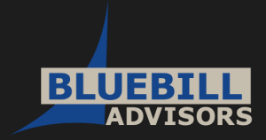Use the information in the screenshot to answer the question comprehensively: Is the logo accompanied by a graphic element?

The logo is accompanied by a sleek, stylized blue graphic element that adds a modern touch to the overall aesthetic, making the logo more visually appealing and professional-looking.